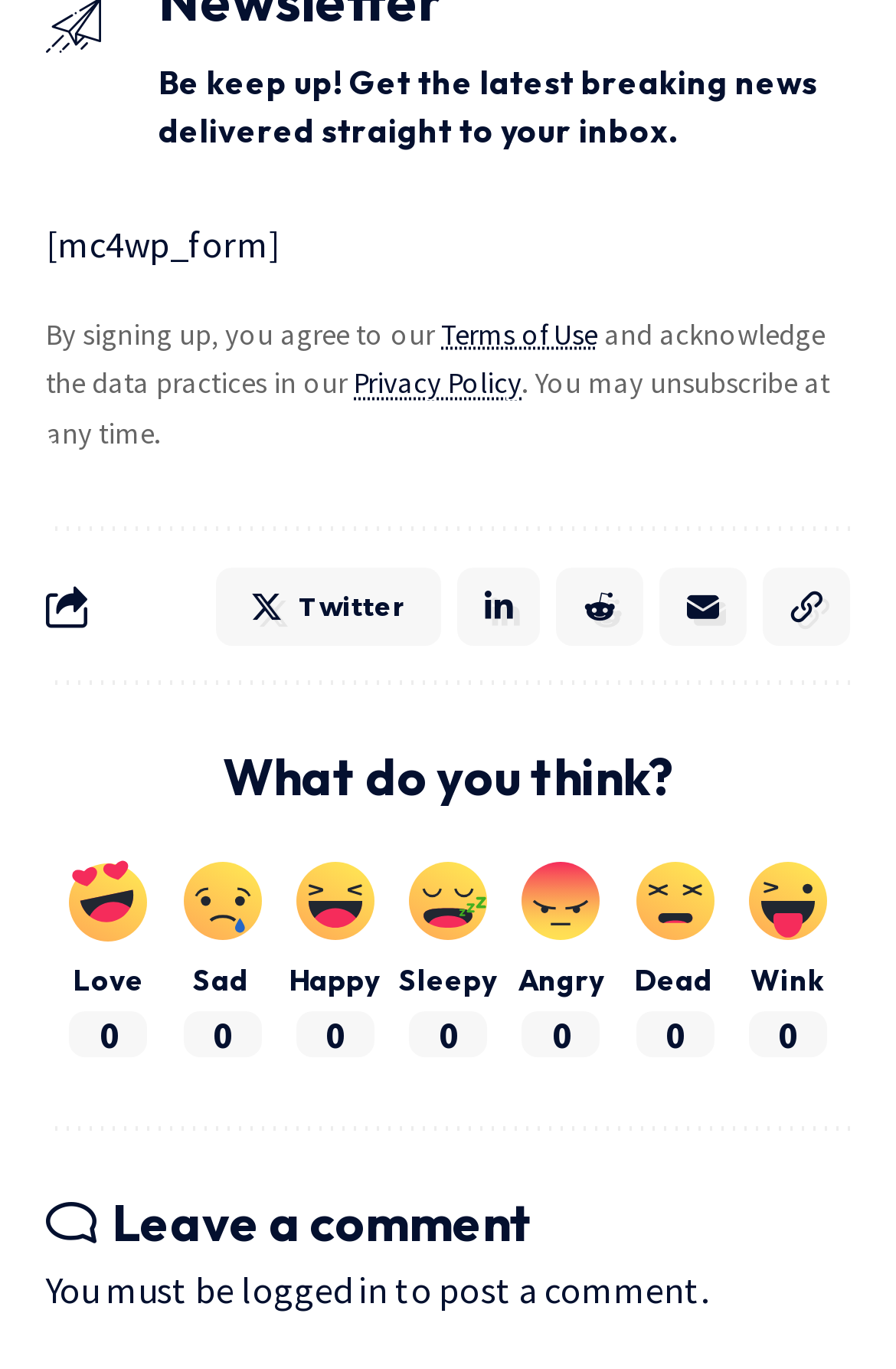Based on the element description LinkedIn, identify the bounding box of the UI element in the given webpage screenshot. The coordinates should be in the format (top-left x, top-left y, bottom-right x, bottom-right y) and must be between 0 and 1.

[0.51, 0.415, 0.603, 0.472]